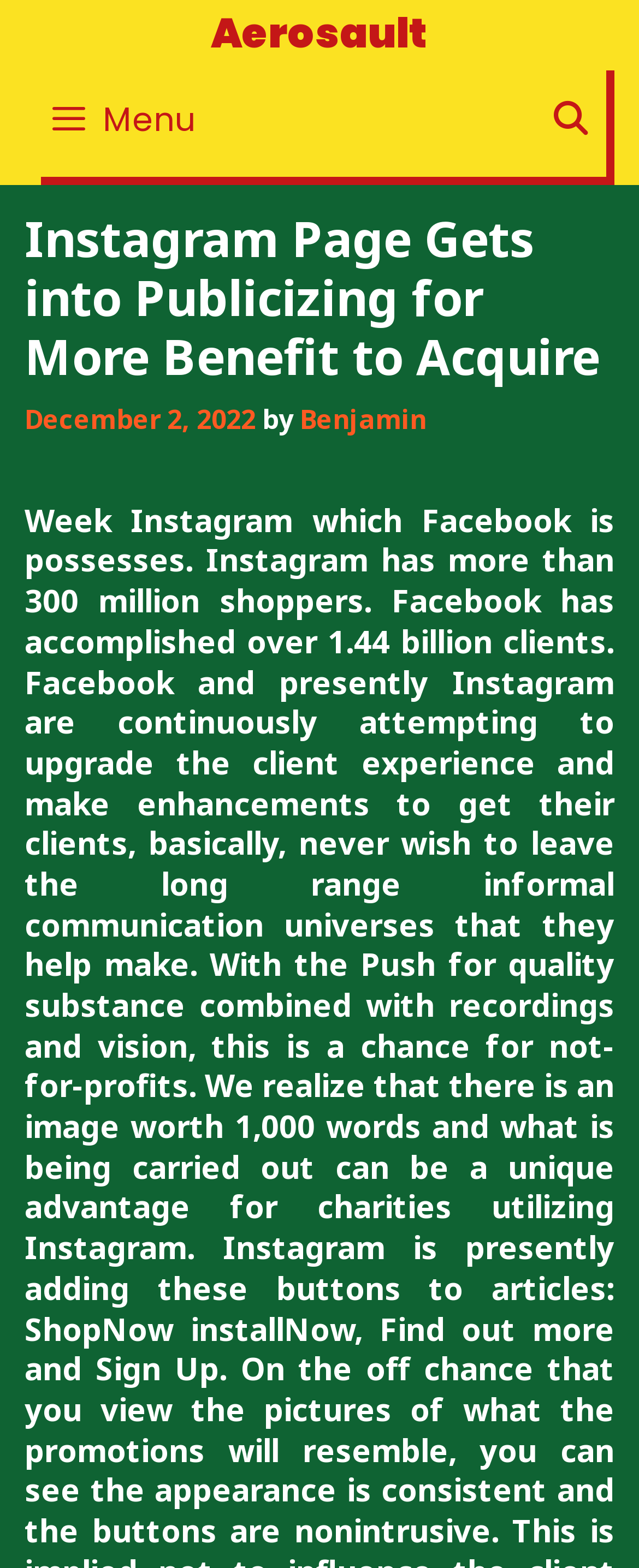Please determine the bounding box of the UI element that matches this description: parent_node: Search name="s" placeholder="Search". The coordinates should be given as (top-left x, top-left y, bottom-right x, bottom-right y), with all values between 0 and 1.

None